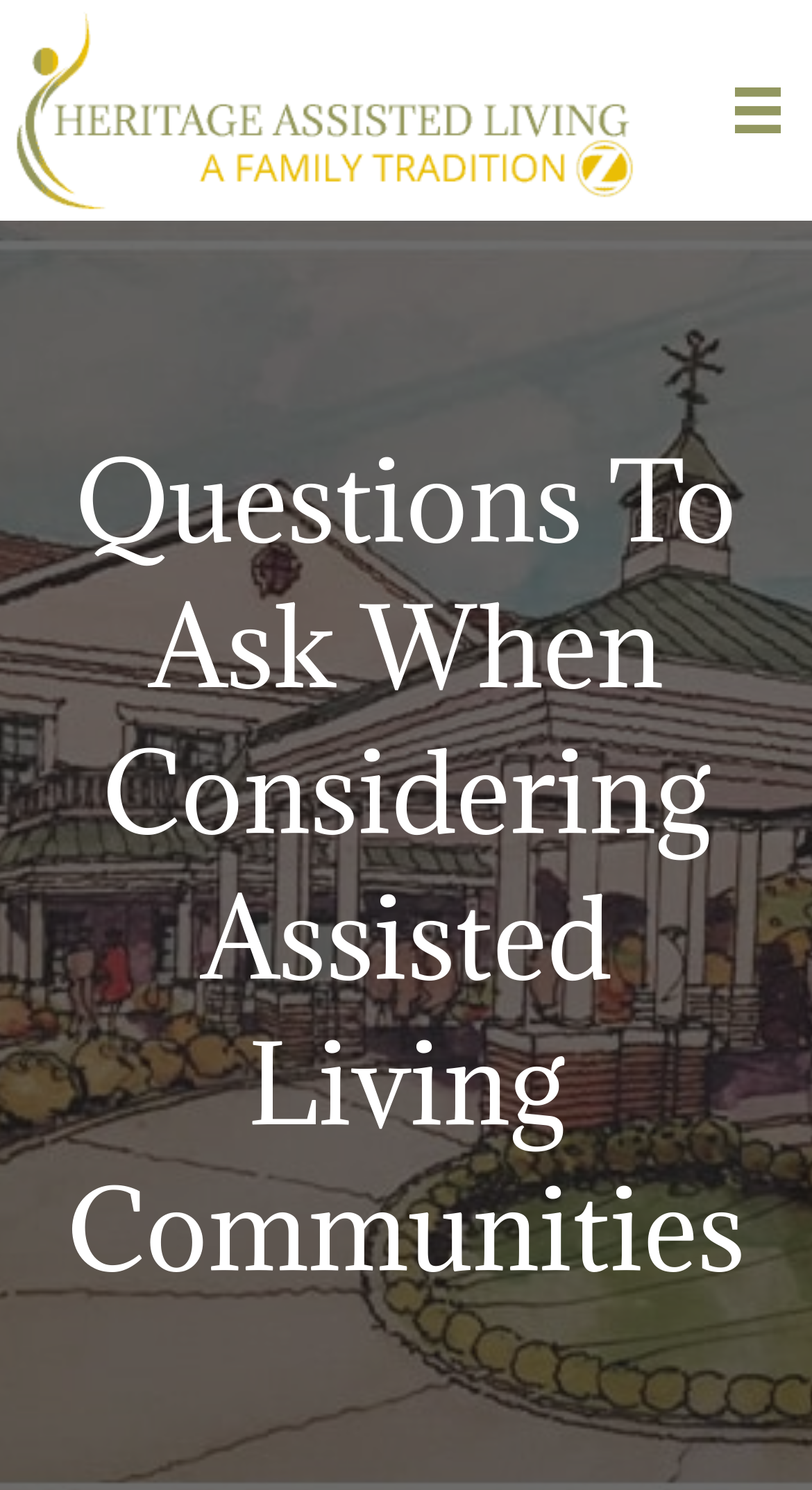Using the webpage screenshot and the element description aria-label="Menu", determine the bounding box coordinates. Specify the coordinates in the format (top-left x, top-left y, bottom-right x, bottom-right y) with values ranging from 0 to 1.

[0.866, 0.037, 1.0, 0.11]